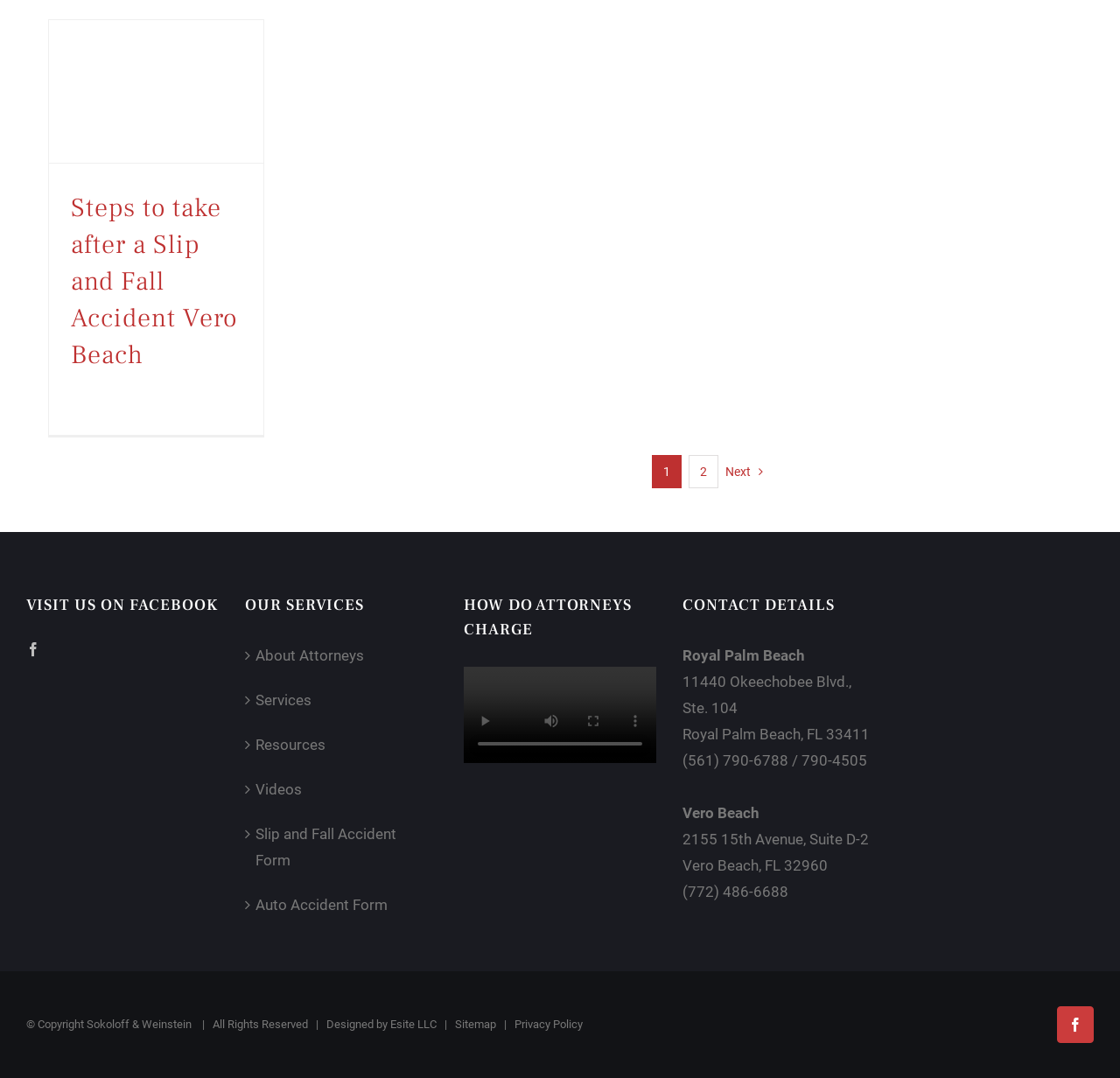From the webpage screenshot, predict the bounding box of the UI element that matches this description: "Auto Accident Form".

[0.228, 0.827, 0.383, 0.852]